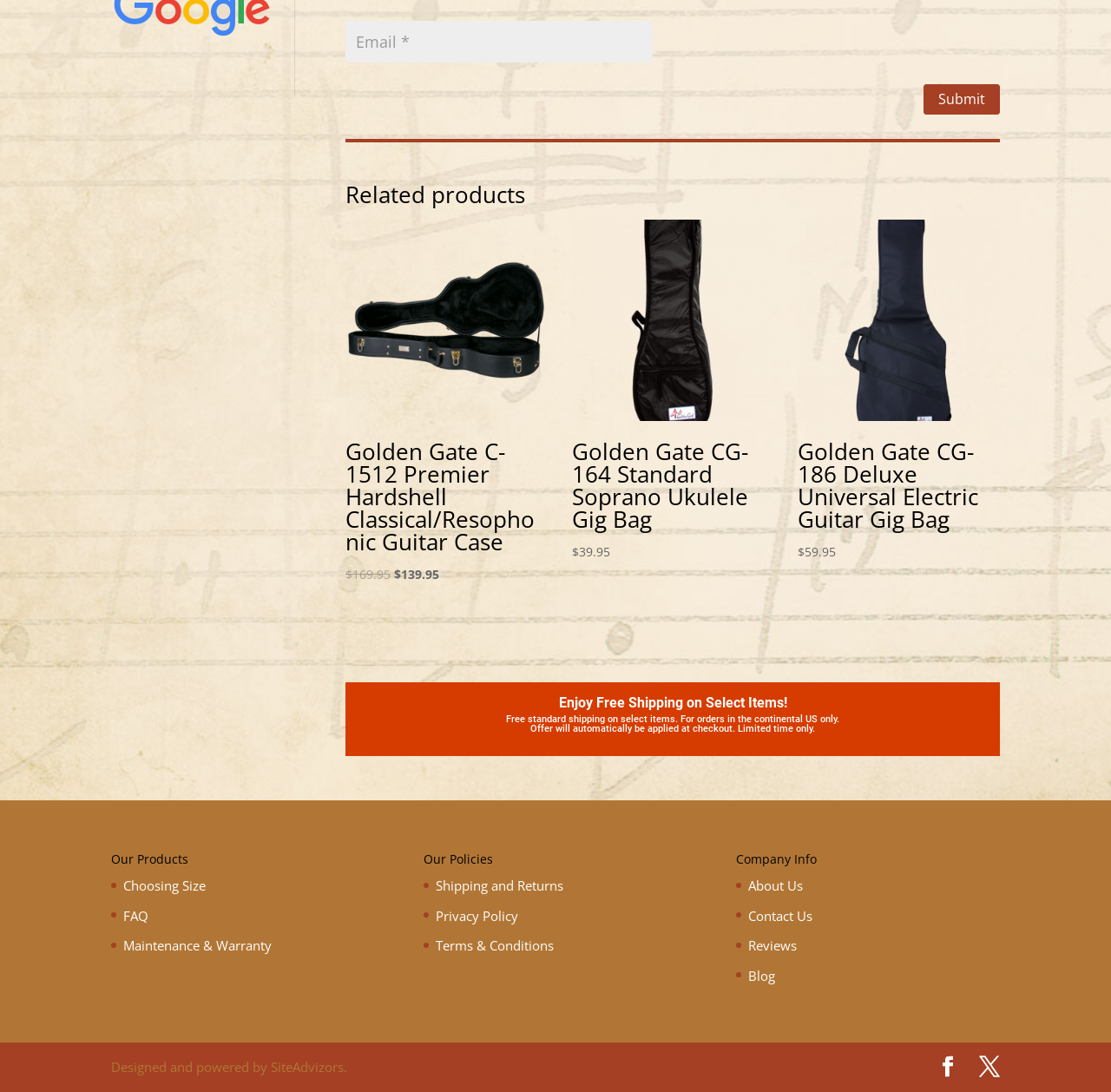What is the benefit of shopping on this website?
Give a one-word or short phrase answer based on the image.

Free shipping